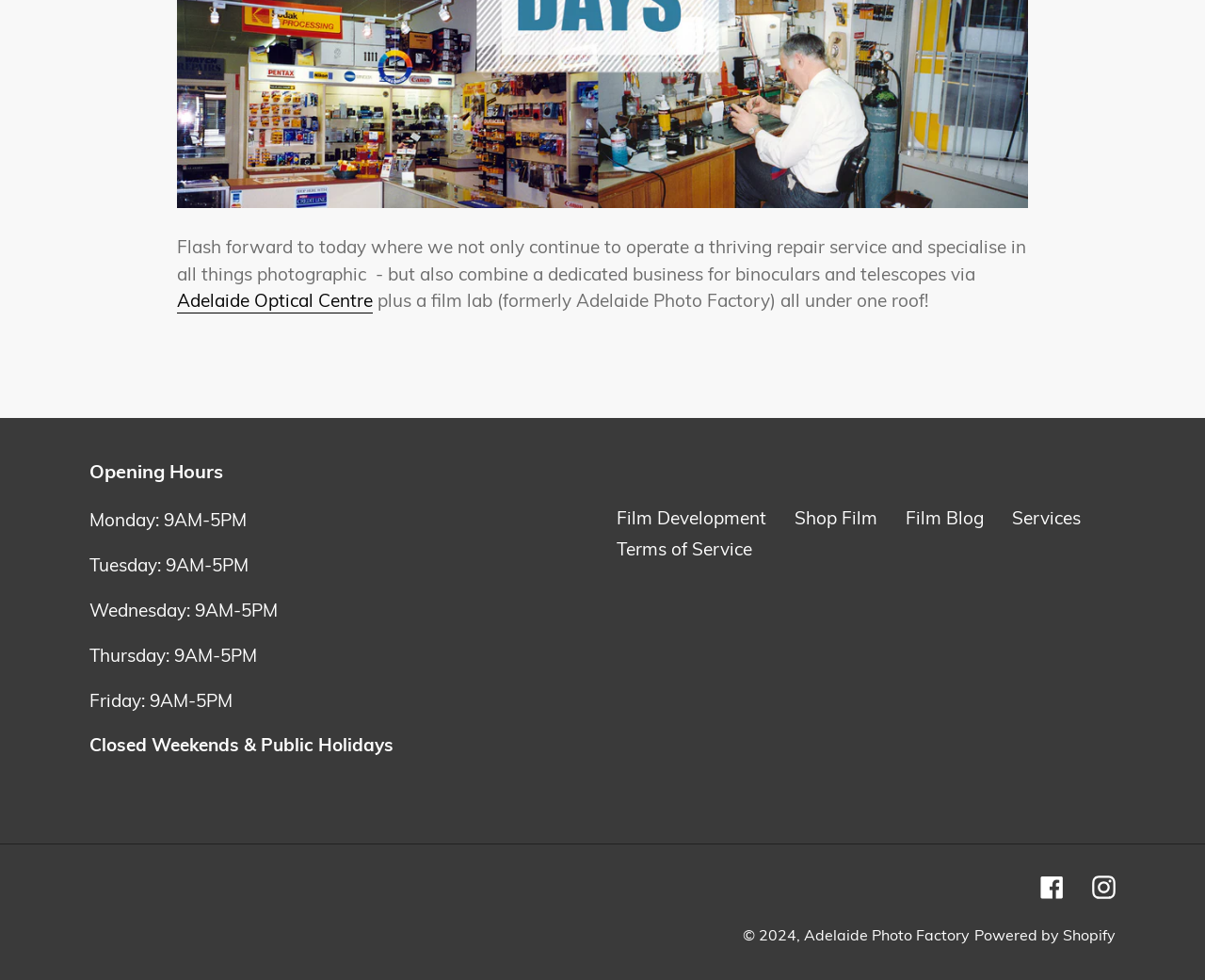Identify the bounding box for the element characterized by the following description: "Film Blog".

[0.752, 0.517, 0.816, 0.54]